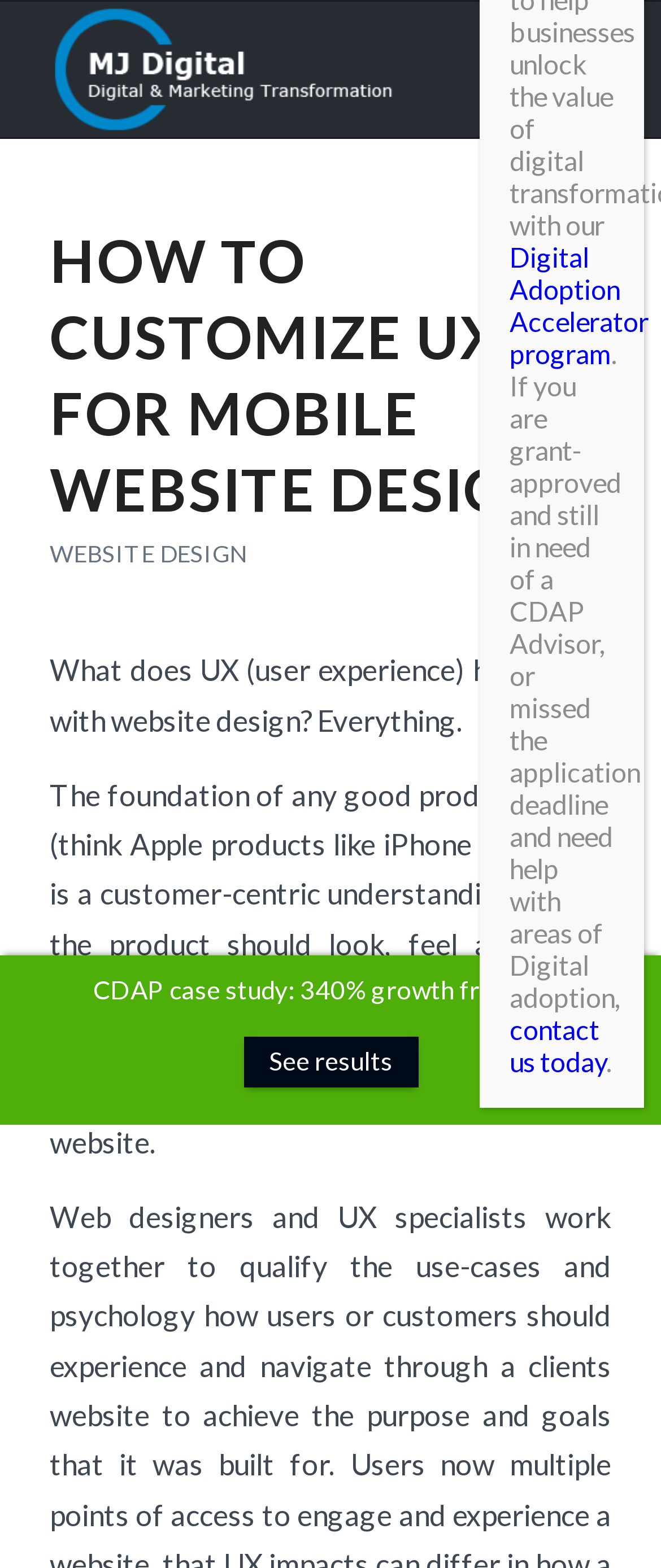Using the provided element description: "Search", identify the bounding box coordinates. The coordinates should be four floats between 0 and 1 in the order [left, top, right, bottom].

[0.684, 0.001, 0.784, 0.088]